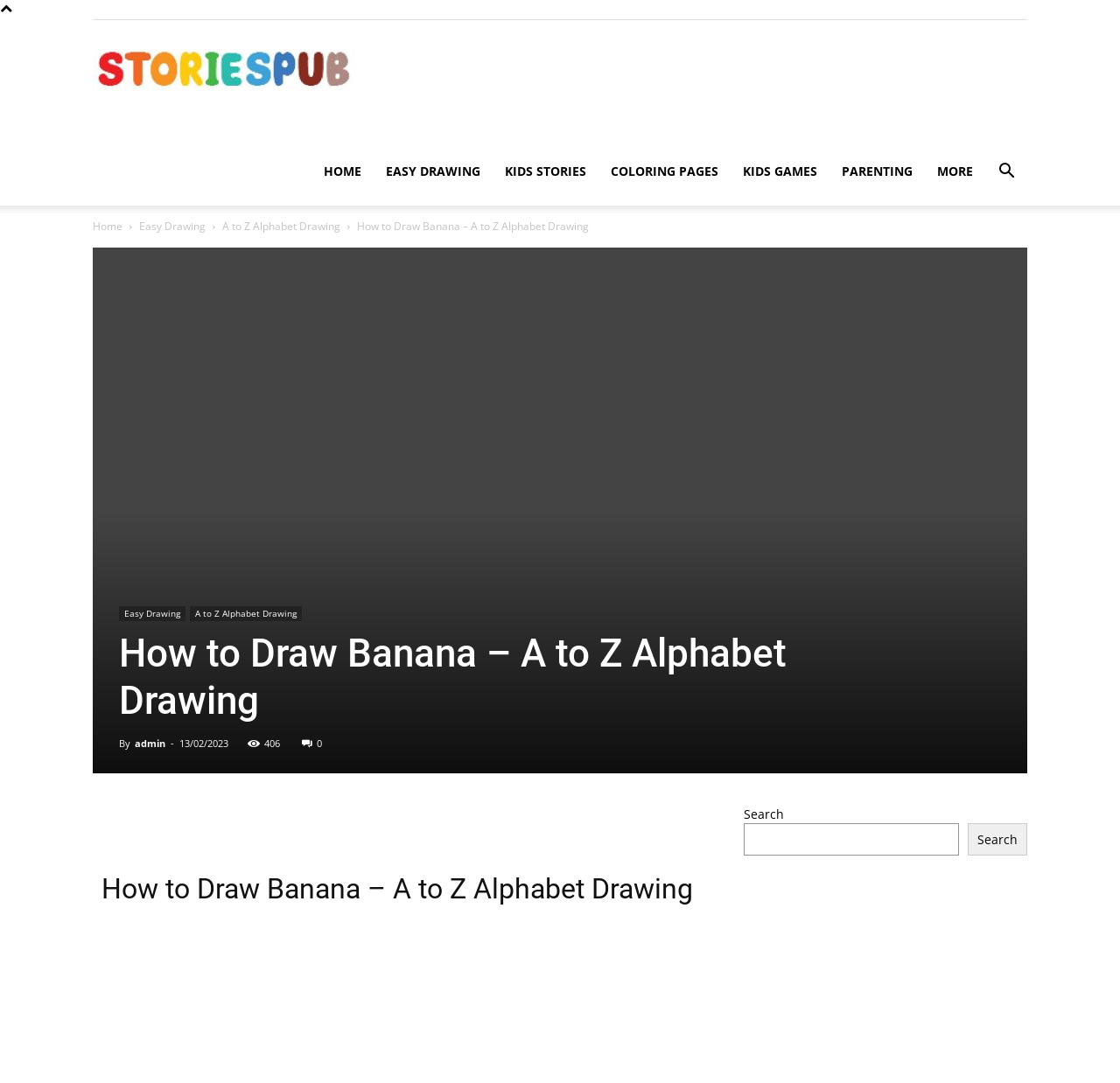Locate the bounding box of the UI element defined by this description: "Search". The coordinates should be given as four float numbers between 0 and 1, formatted as [left, top, right, bottom].

[0.864, 0.674, 0.917, 0.704]